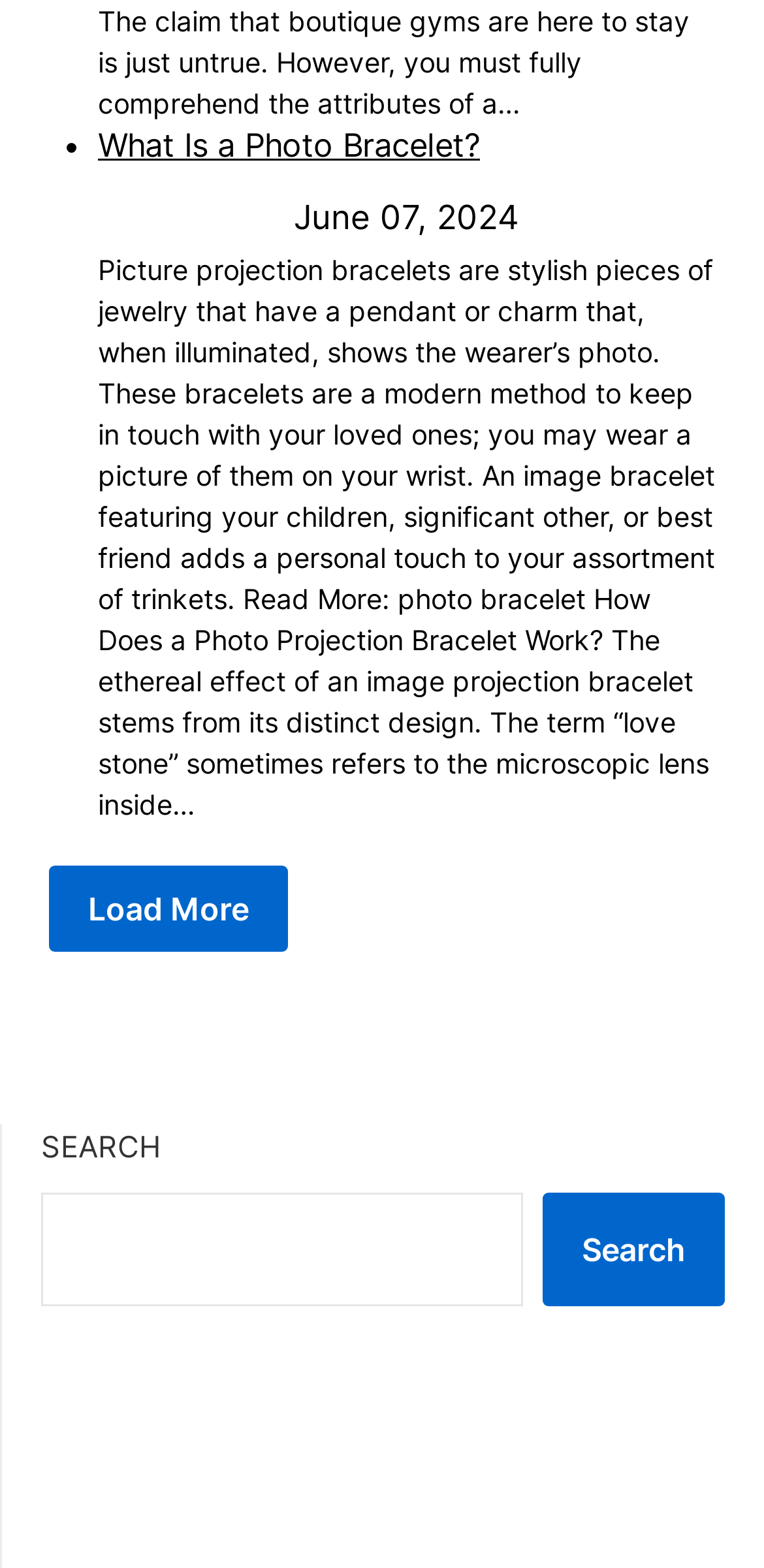Refer to the image and provide an in-depth answer to the question: 
What is the term sometimes used to refer to the microscopic lens inside a photo projection bracelet?

According to the webpage, the term 'love stone' is sometimes used to refer to the microscopic lens inside a photo projection bracelet, which is responsible for the ethereal effect of the bracelet.